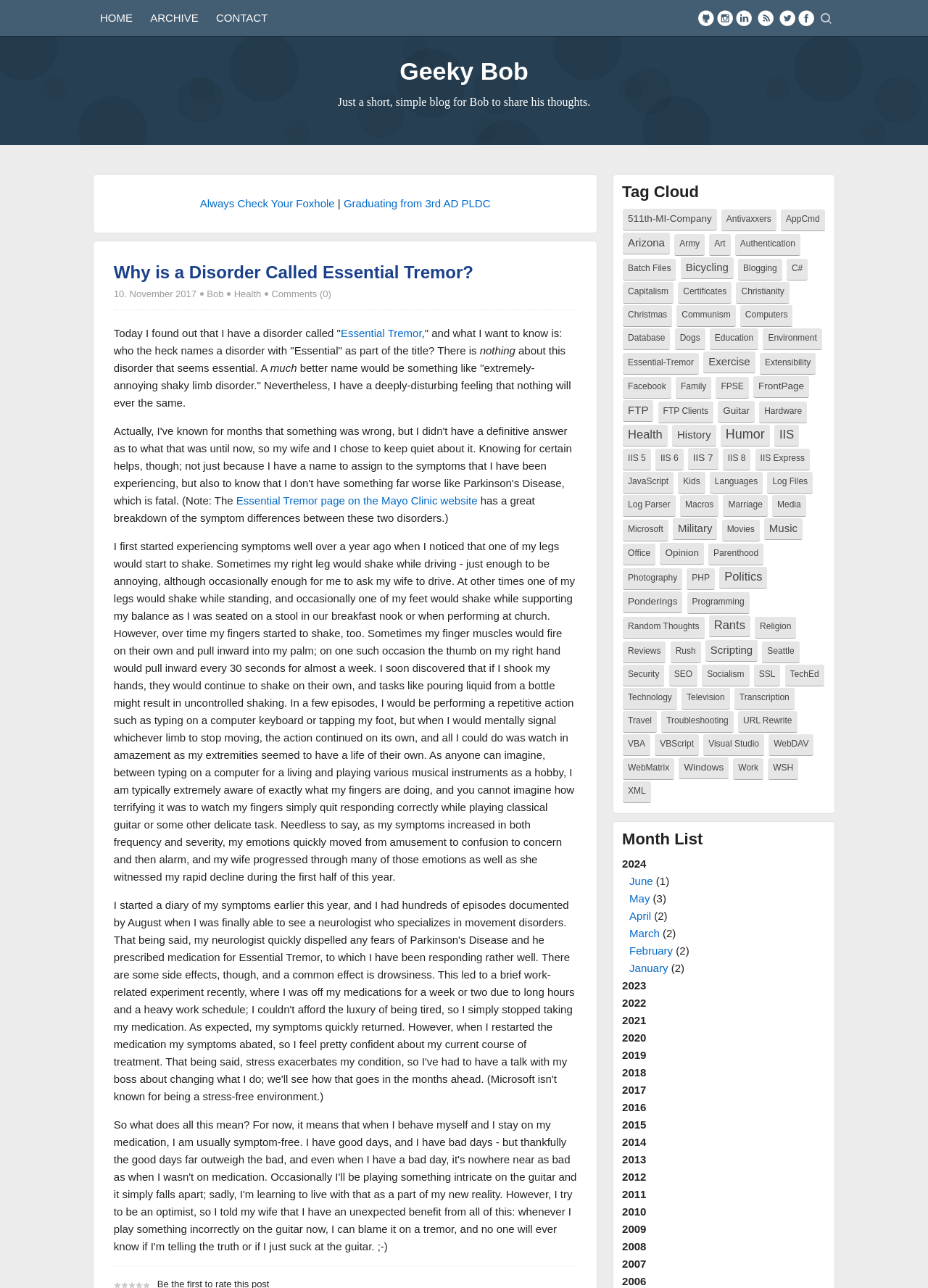Indicate the bounding box coordinates of the clickable region to achieve the following instruction: "Read the 'Why is a Disorder Called Essential Tremor?' article."

[0.123, 0.203, 0.621, 0.219]